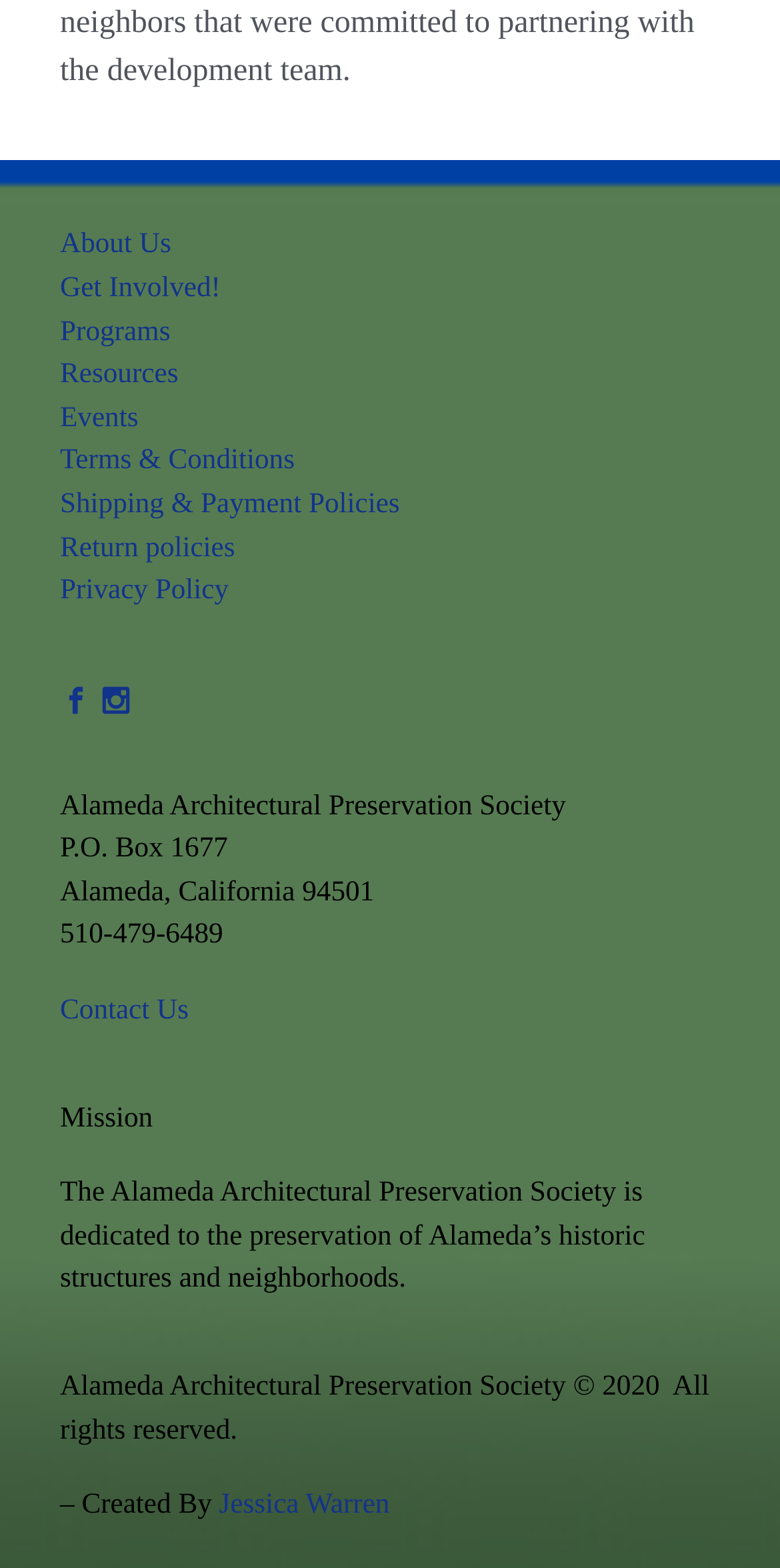Using the information in the image, give a comprehensive answer to the question: 
What is the name of the organization?

I found the name of the organization by looking at the StaticText element with the text 'Alameda Architectural Preservation Society' at coordinates [0.077, 0.503, 0.726, 0.524]. This text is likely to be the name of the organization as it is prominently displayed on the webpage.